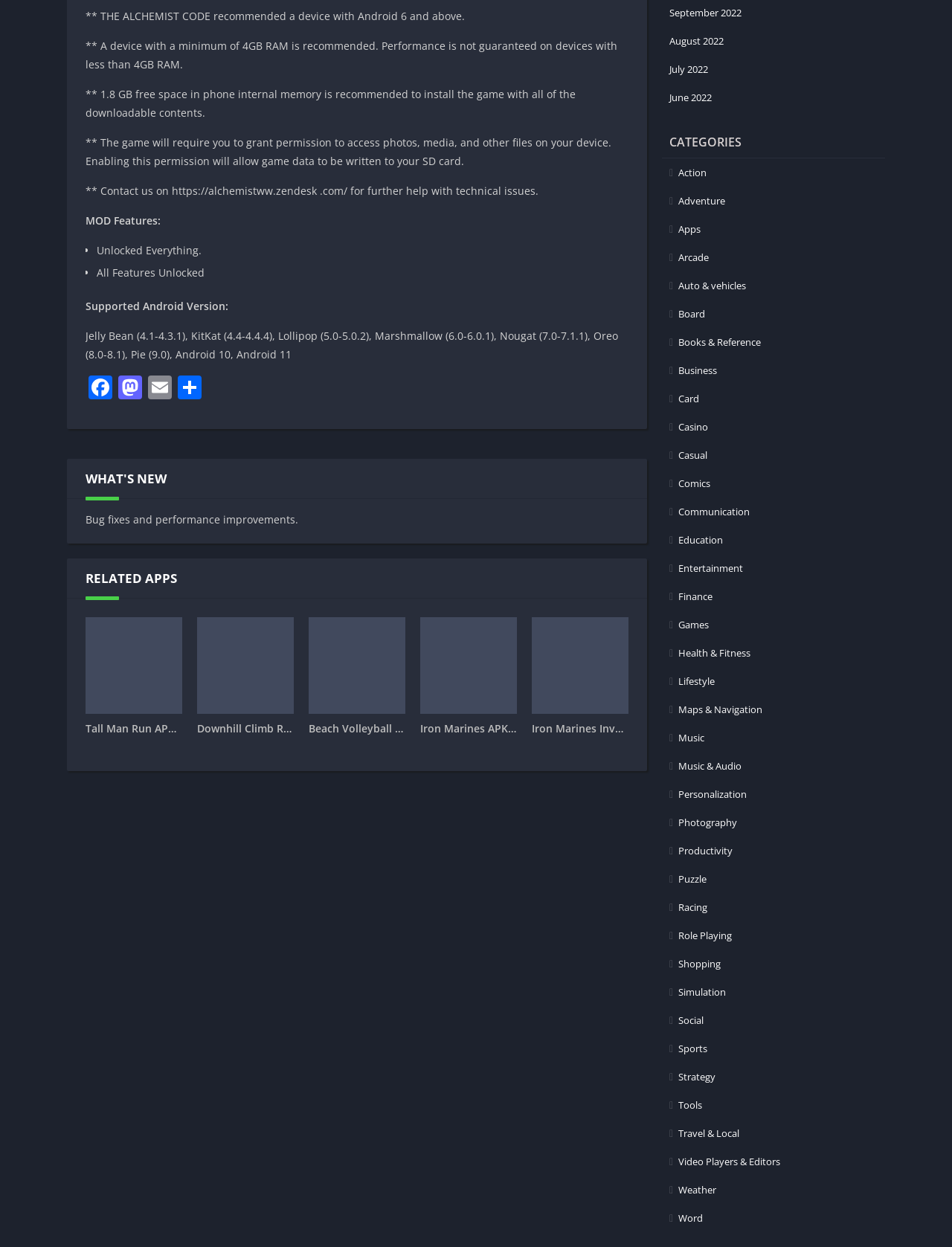Please specify the bounding box coordinates of the area that should be clicked to accomplish the following instruction: "Click on Facebook link". The coordinates should consist of four float numbers between 0 and 1, i.e., [left, top, right, bottom].

[0.09, 0.301, 0.121, 0.323]